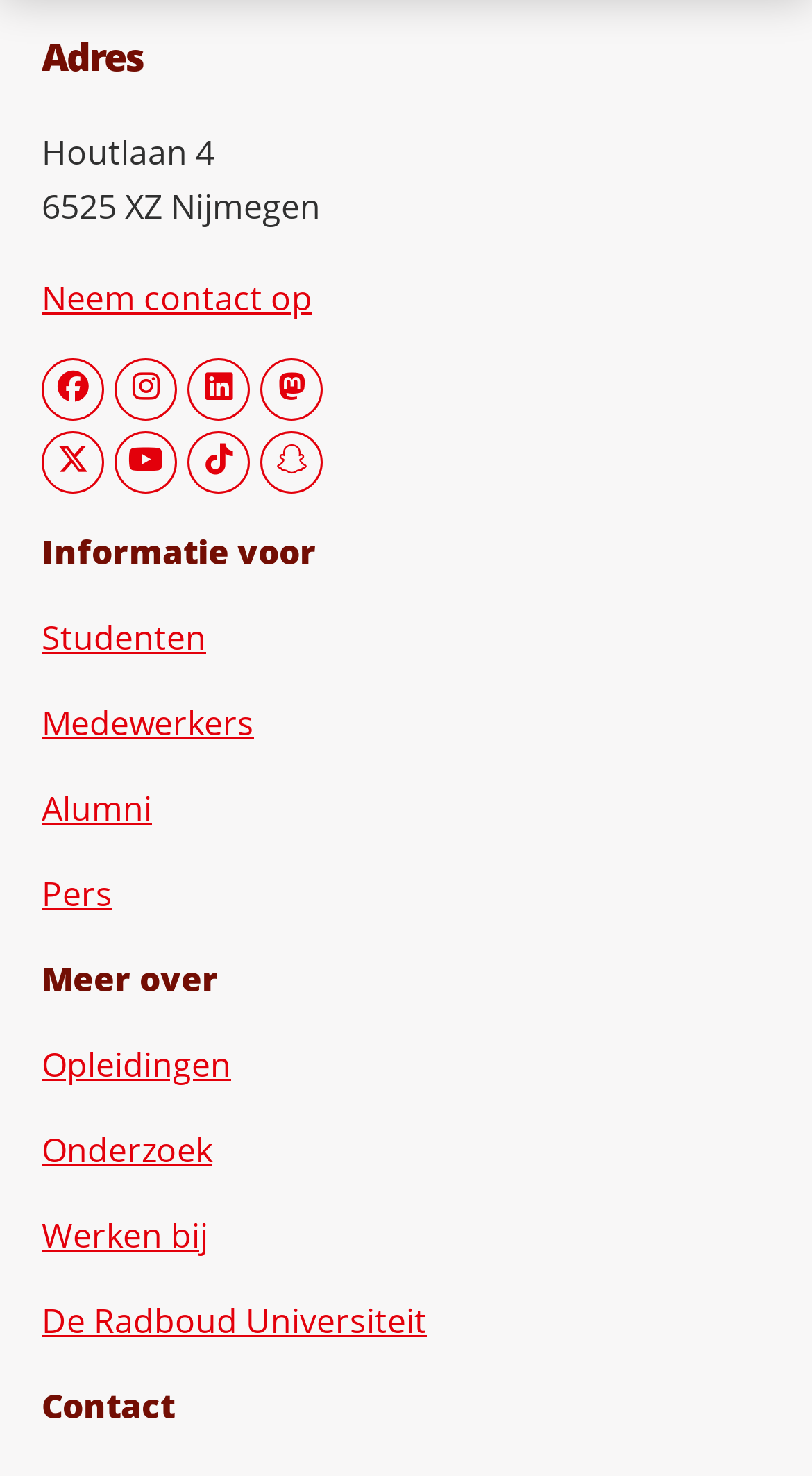What is the contact information?
Please answer the question as detailed as possible based on the image.

I found the contact information by looking at the link with the text 'Neem contact op'.